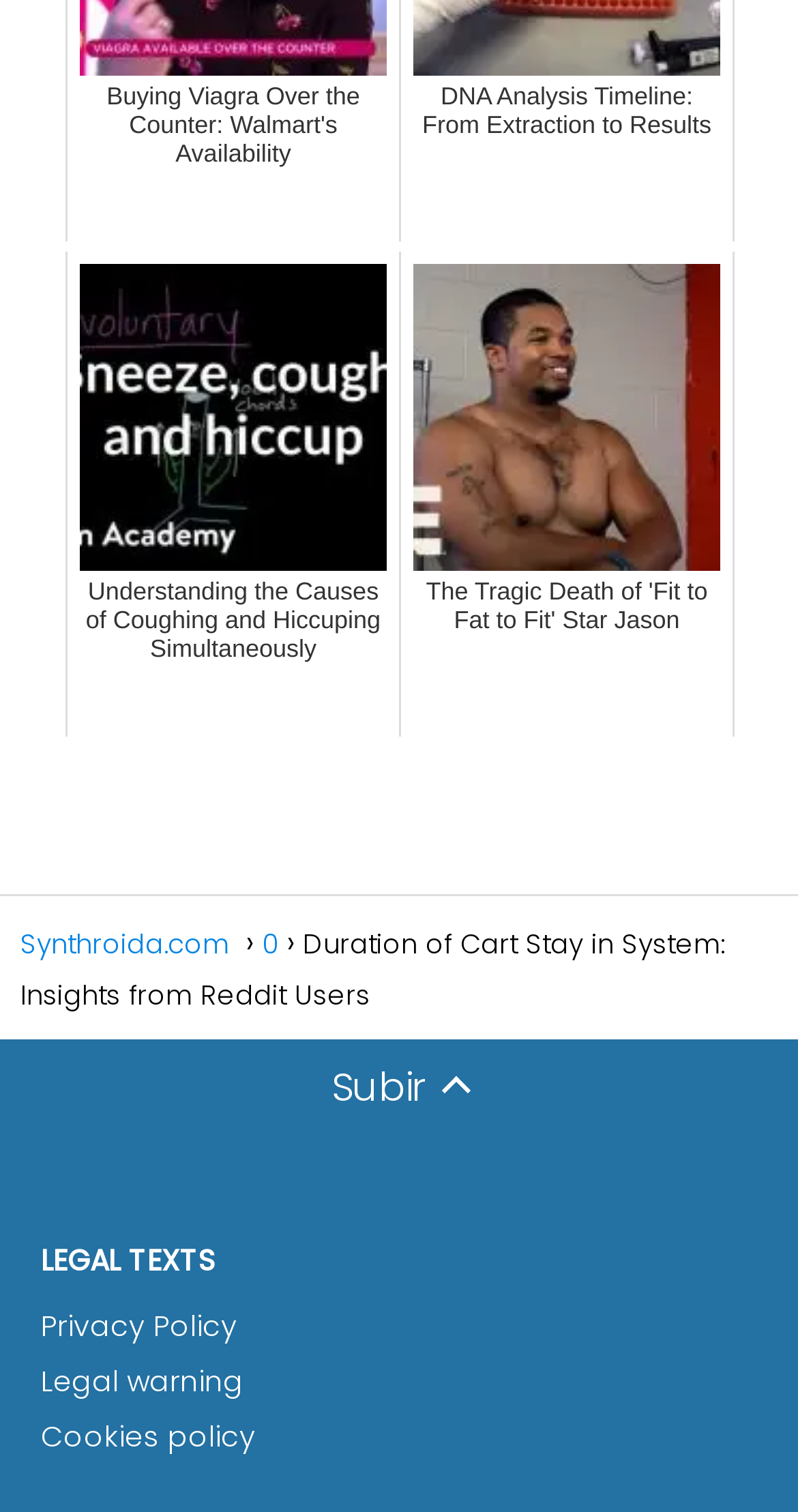Please provide a one-word or short phrase answer to the question:
How many links are on the webpage?

6